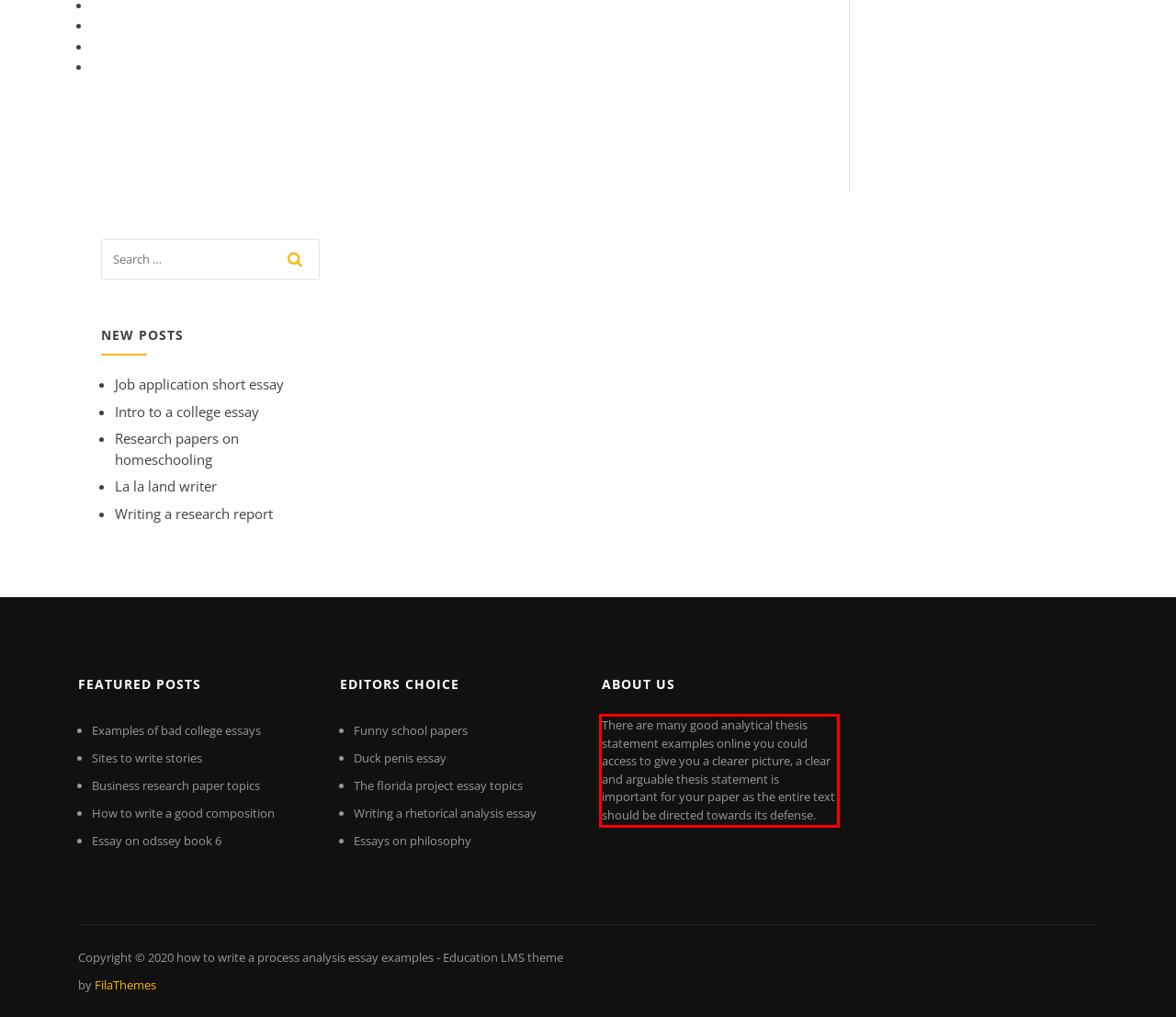Look at the webpage screenshot and recognize the text inside the red bounding box.

There are many good analytical thesis statement examples online you could access to give you a clearer picture, a clear and arguable thesis statement is important for your paper as the entire text should be directed towards its defense.